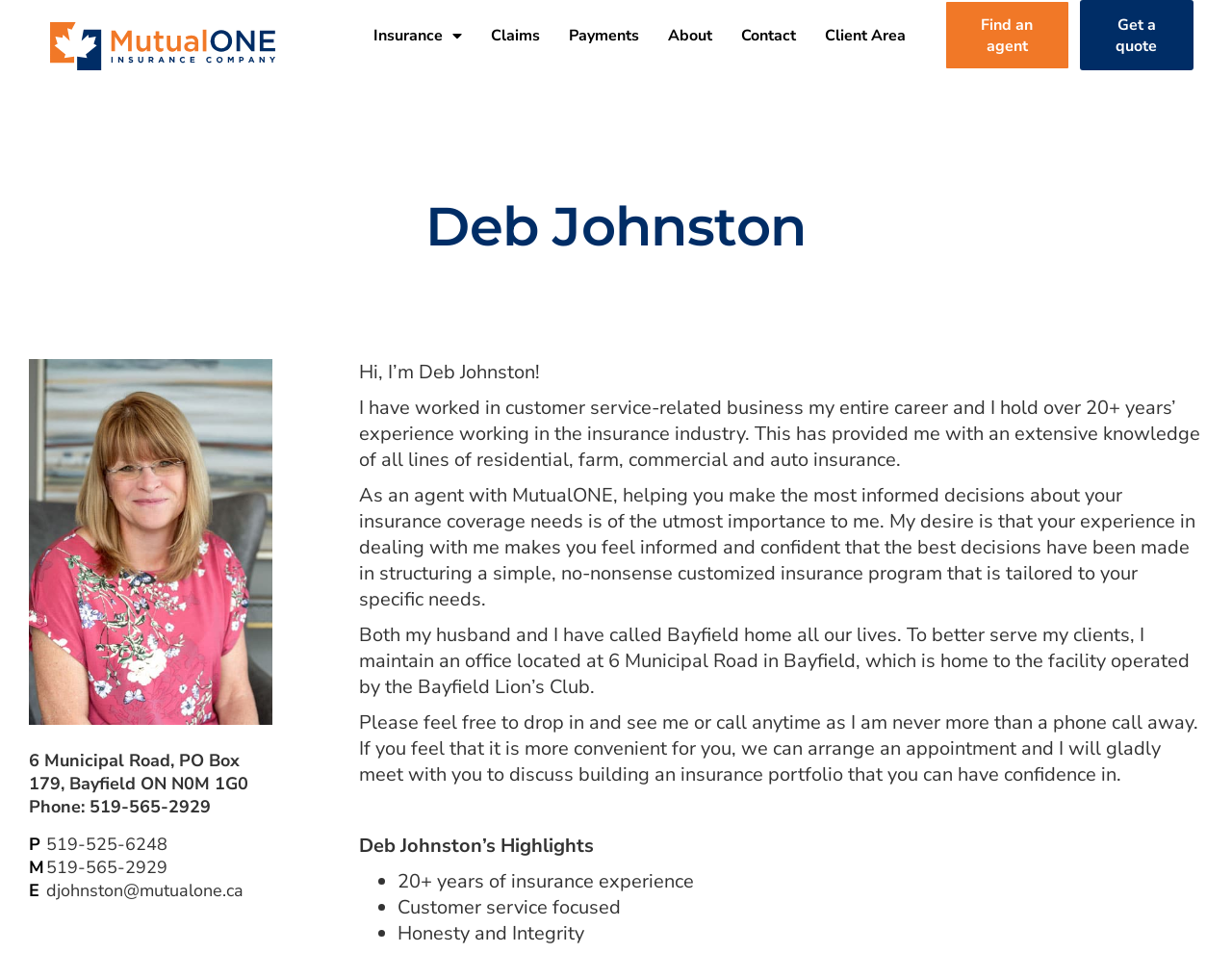Determine the bounding box coordinates of the section to be clicked to follow the instruction: "Find an agent". The coordinates should be given as four float numbers between 0 and 1, formatted as [left, top, right, bottom].

[0.767, 0.0, 0.869, 0.074]